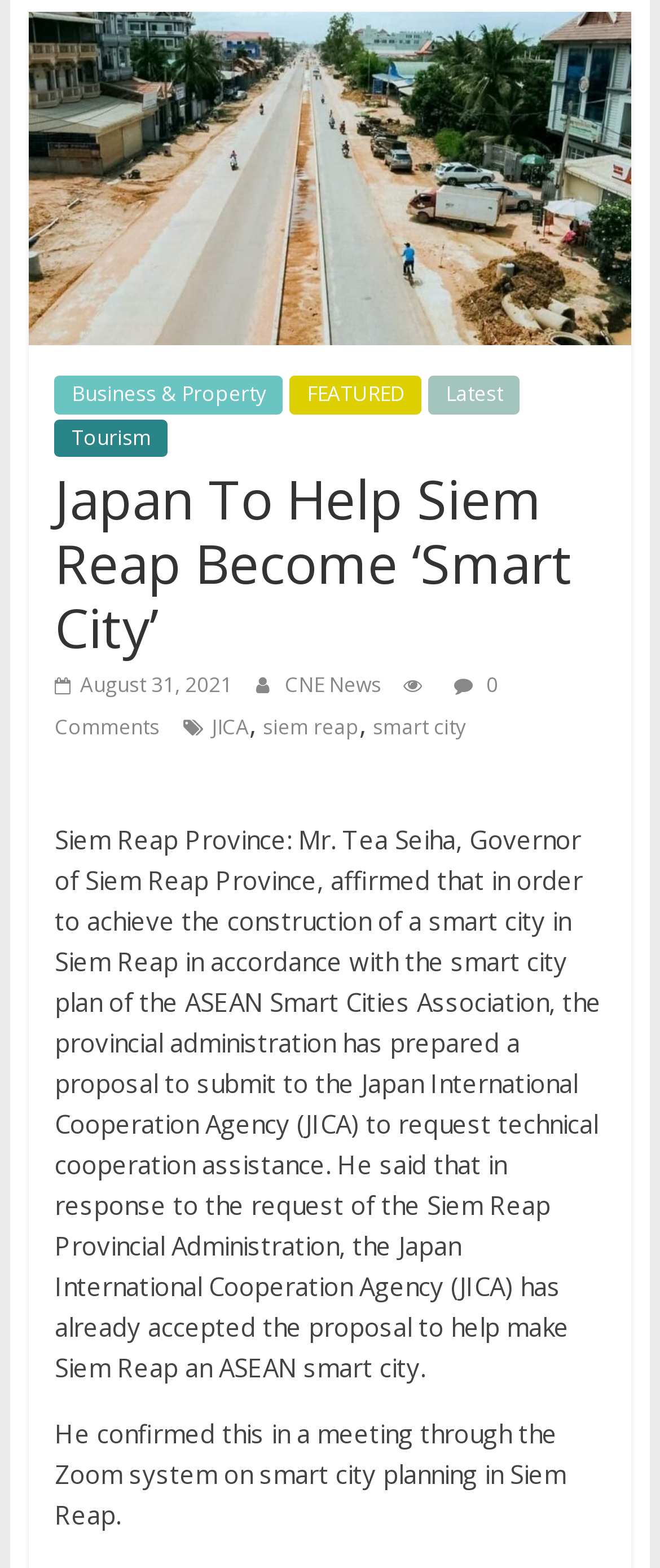What is the topic of the featured article?
Please provide a single word or phrase based on the screenshot.

Smart City